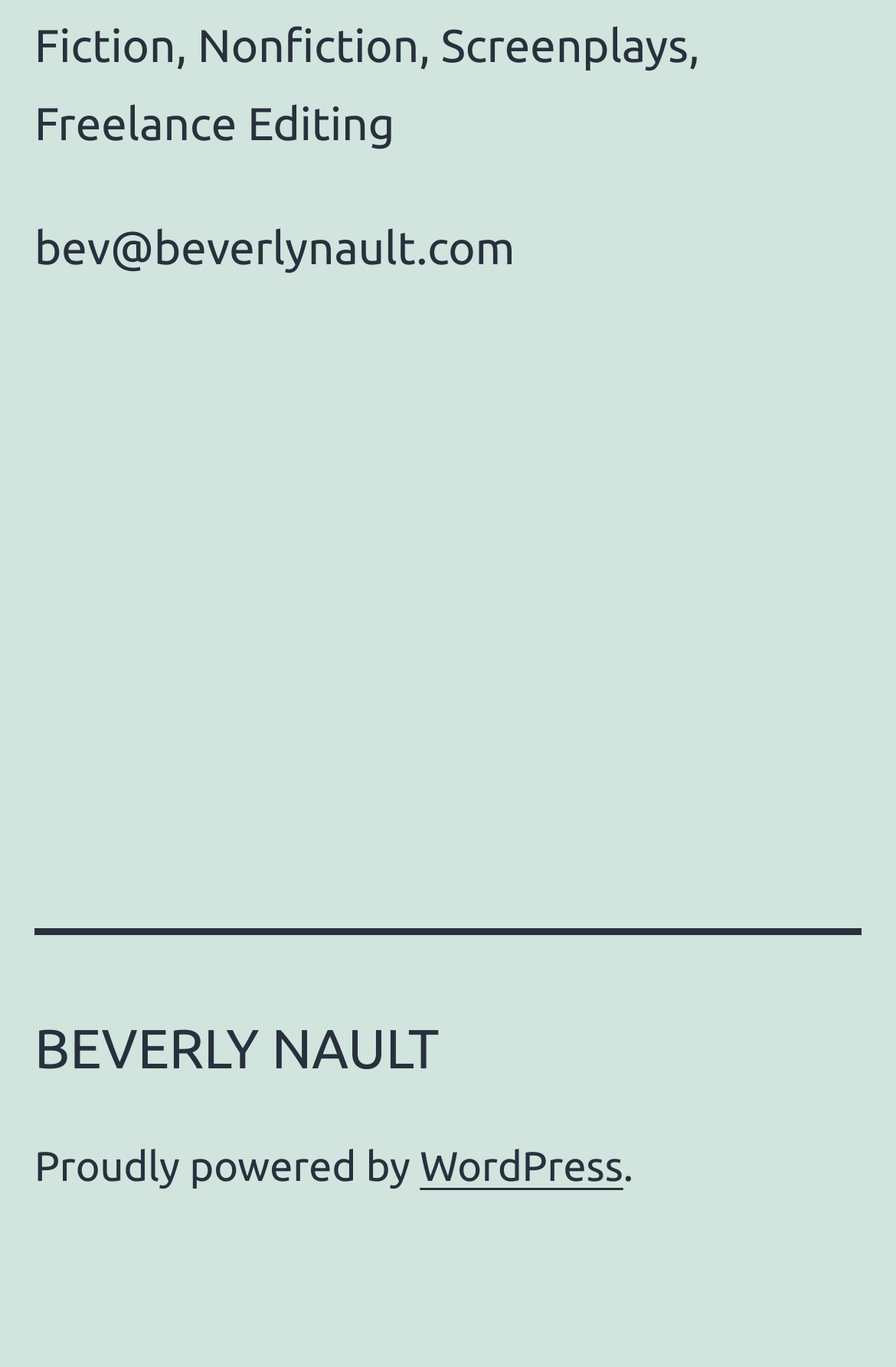From the element description WordPress, predict the bounding box coordinates of the UI element. The coordinates must be specified in the format (top-left x, top-left y, bottom-right x, bottom-right y) and should be within the 0 to 1 range.

[0.469, 0.837, 0.696, 0.871]